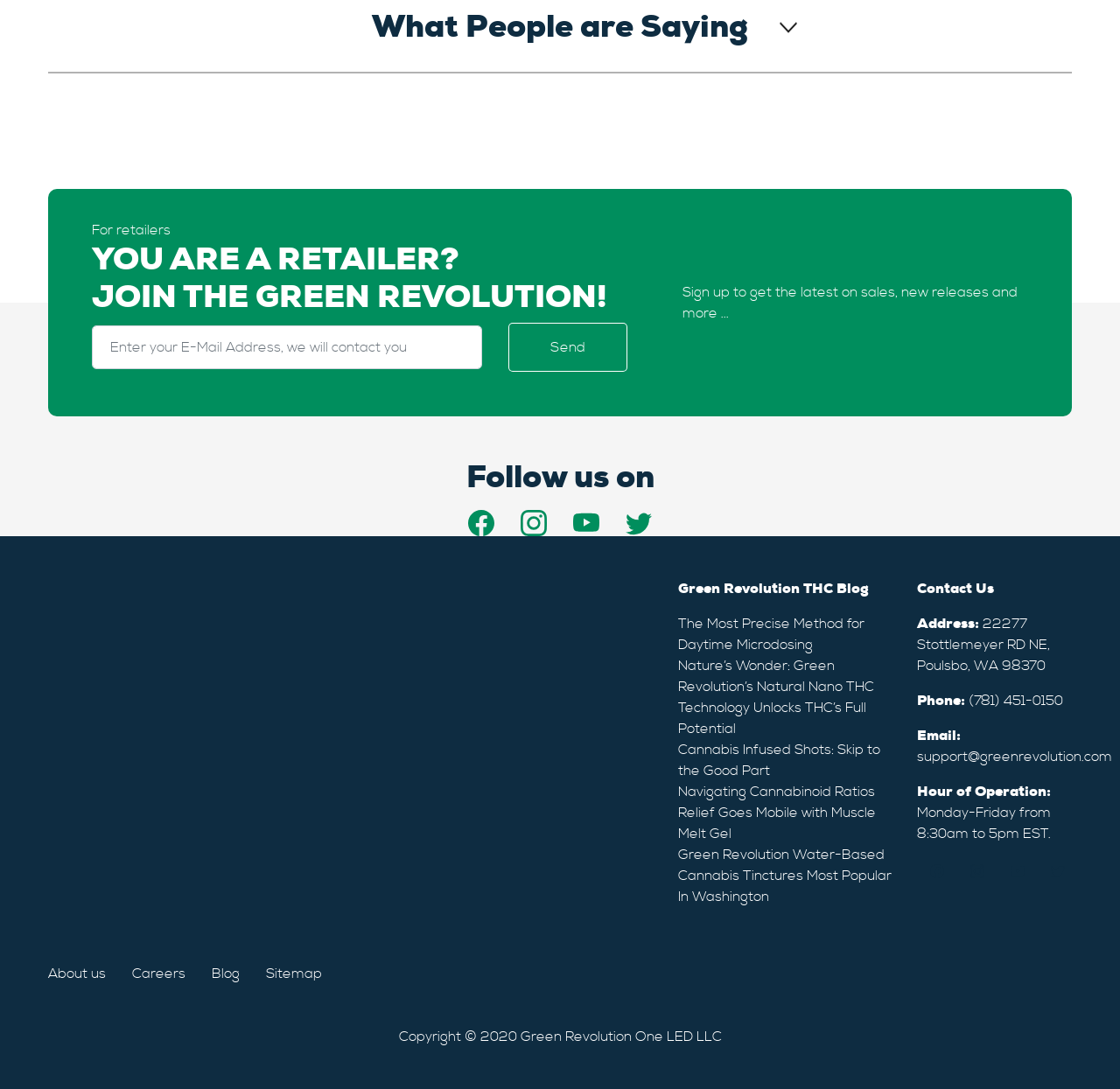Determine the bounding box coordinates for the clickable element to execute this instruction: "Fill in the contact form". Provide the coordinates as four float numbers between 0 and 1, i.e., [left, top, right, bottom].

[0.082, 0.296, 0.56, 0.354]